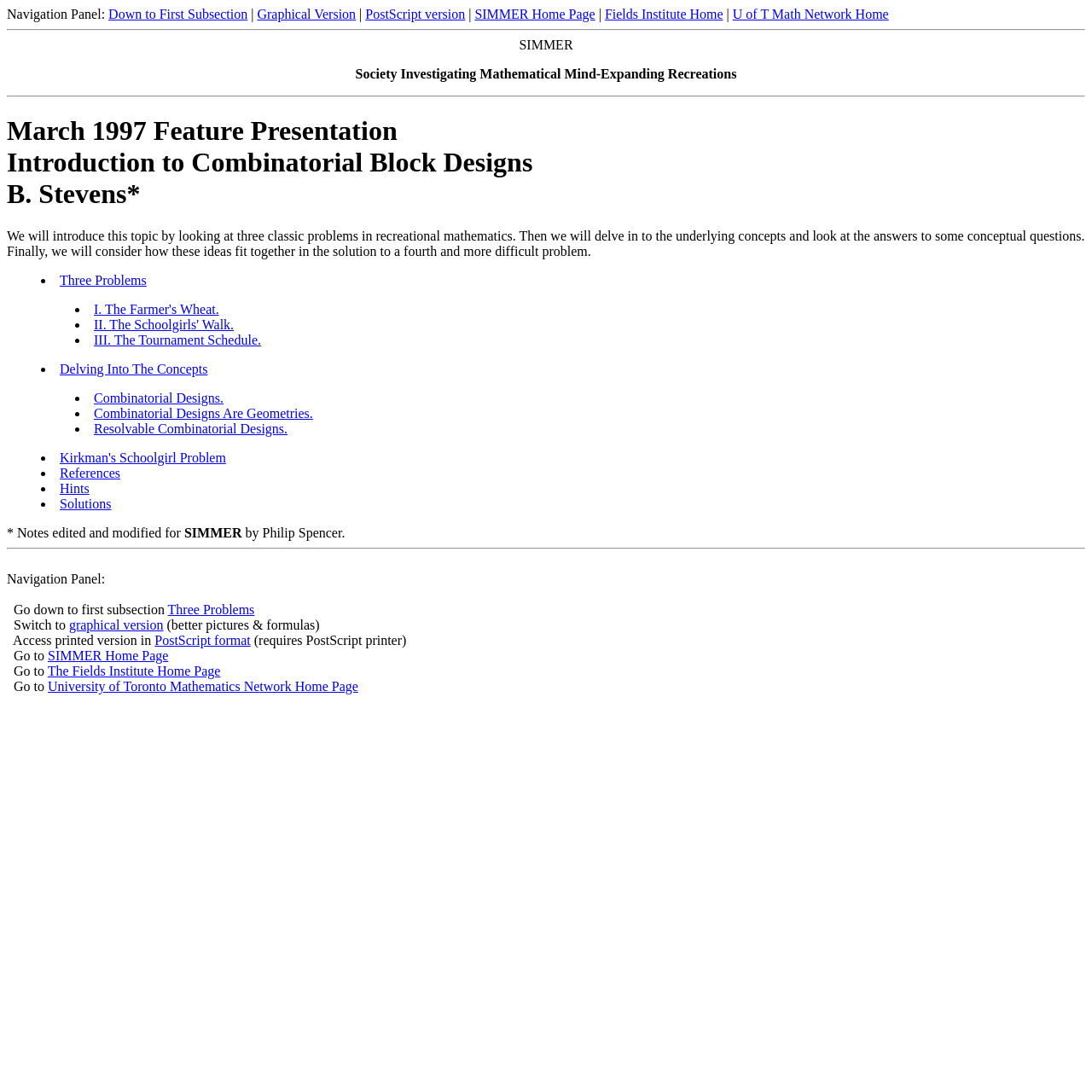Refer to the element description Combinatorial Designs Are Geometries. and identify the corresponding bounding box in the screenshot. Format the coordinates as (top-left x, top-left y, bottom-right x, bottom-right y) with values in the range of 0 to 1.

[0.086, 0.372, 0.287, 0.385]